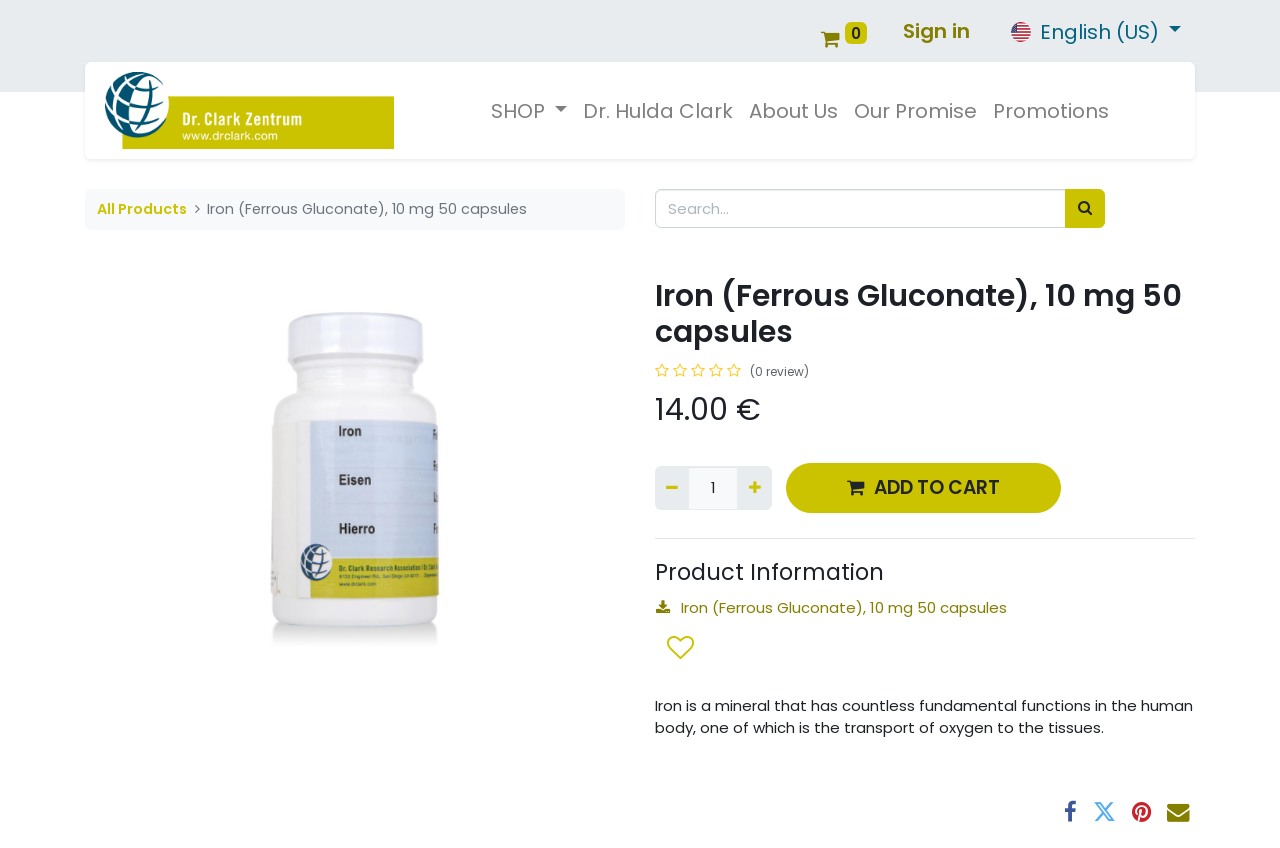Locate the bounding box coordinates of the clickable area needed to fulfill the instruction: "Add the product to cart".

[0.614, 0.546, 0.829, 0.605]